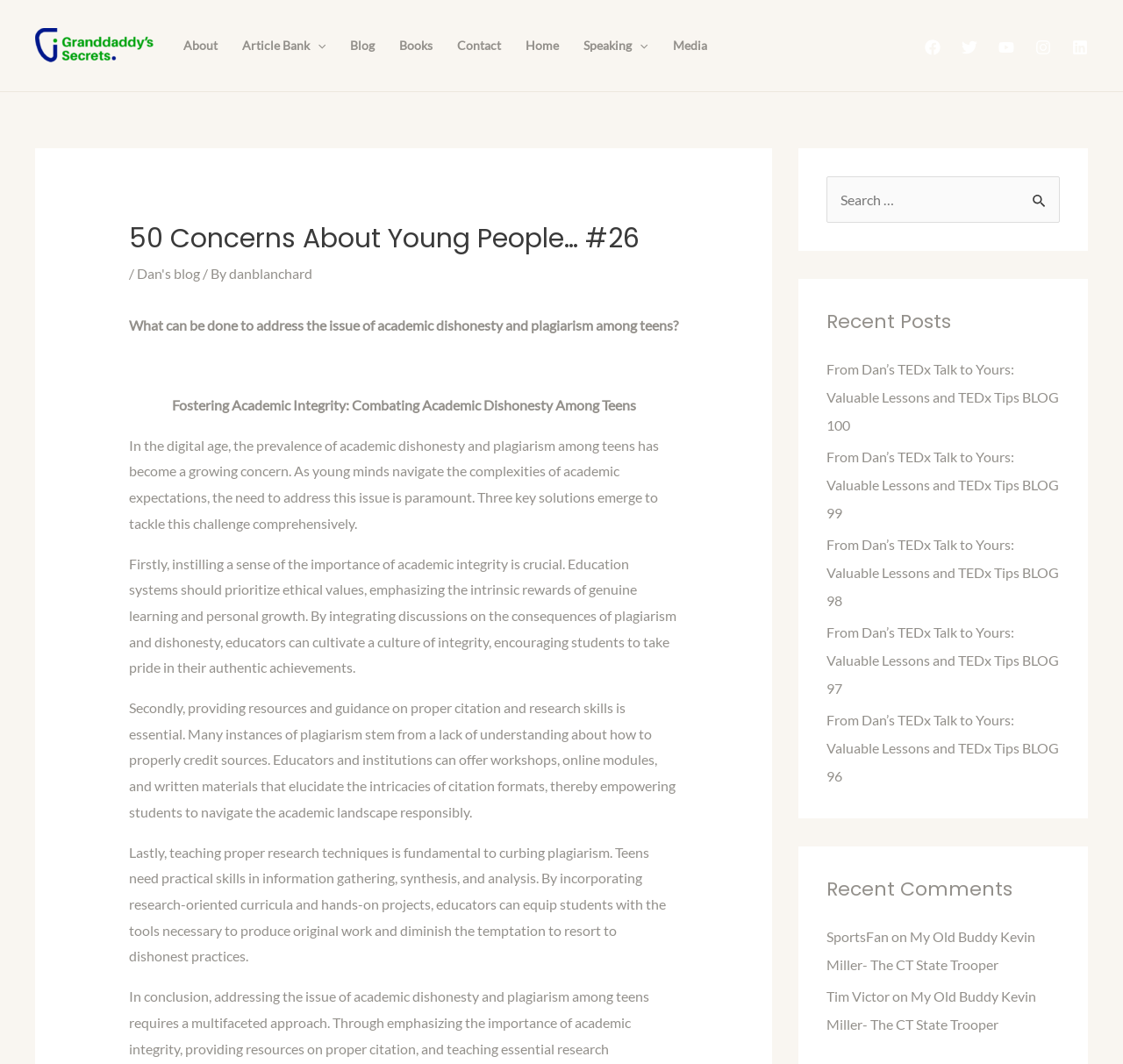What social media platforms are linked on the webpage?
Deliver a detailed and extensive answer to the question.

The social media links are located at the top-right corner of the webpage, and they include links to Facebook, Twitter, YouTube, Instagram, and Linkedin.